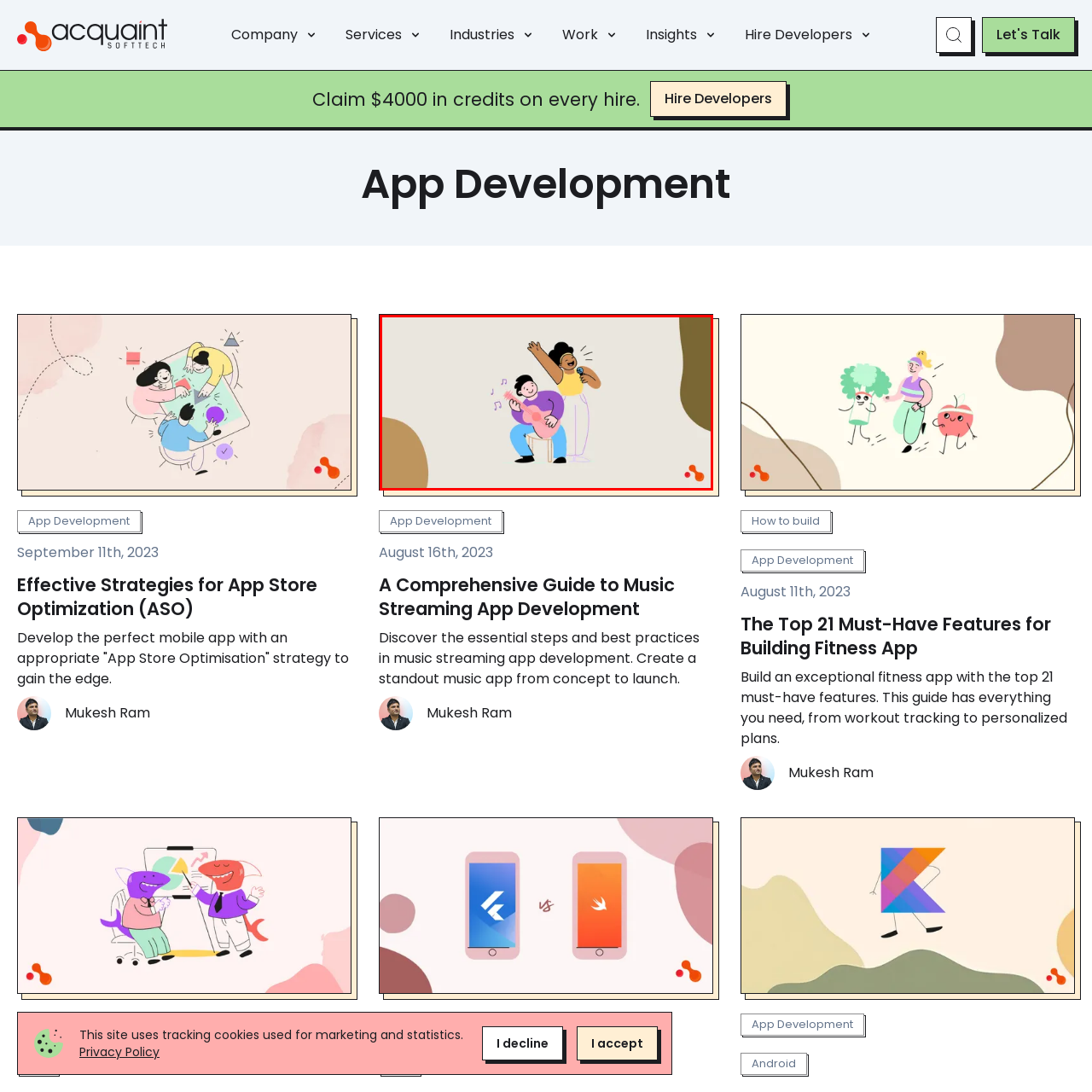Provide an in-depth caption for the image inside the red boundary.

The image features a vibrant illustration depicting a joyful musical duo. On the left, a character is happily playing the guitar while seated on a stool, displaying a relaxed yet engaged demeanor with a playful smile. They are dressed in a purple shirt and blue pants. On the right, a character stands confidently, singing into a microphone, with their arm raised in exuberance, radiating energy and enthusiasm. This figure is adorned in a bright yellow top and light pants, complementing their lively expression. Musical notes are whimsically illustrated around them, enhancing the festive atmosphere, symbolizing a celebration of music and performance in the context of the blog post titled "A Comprehensive Guide to Music Streaming App Development."